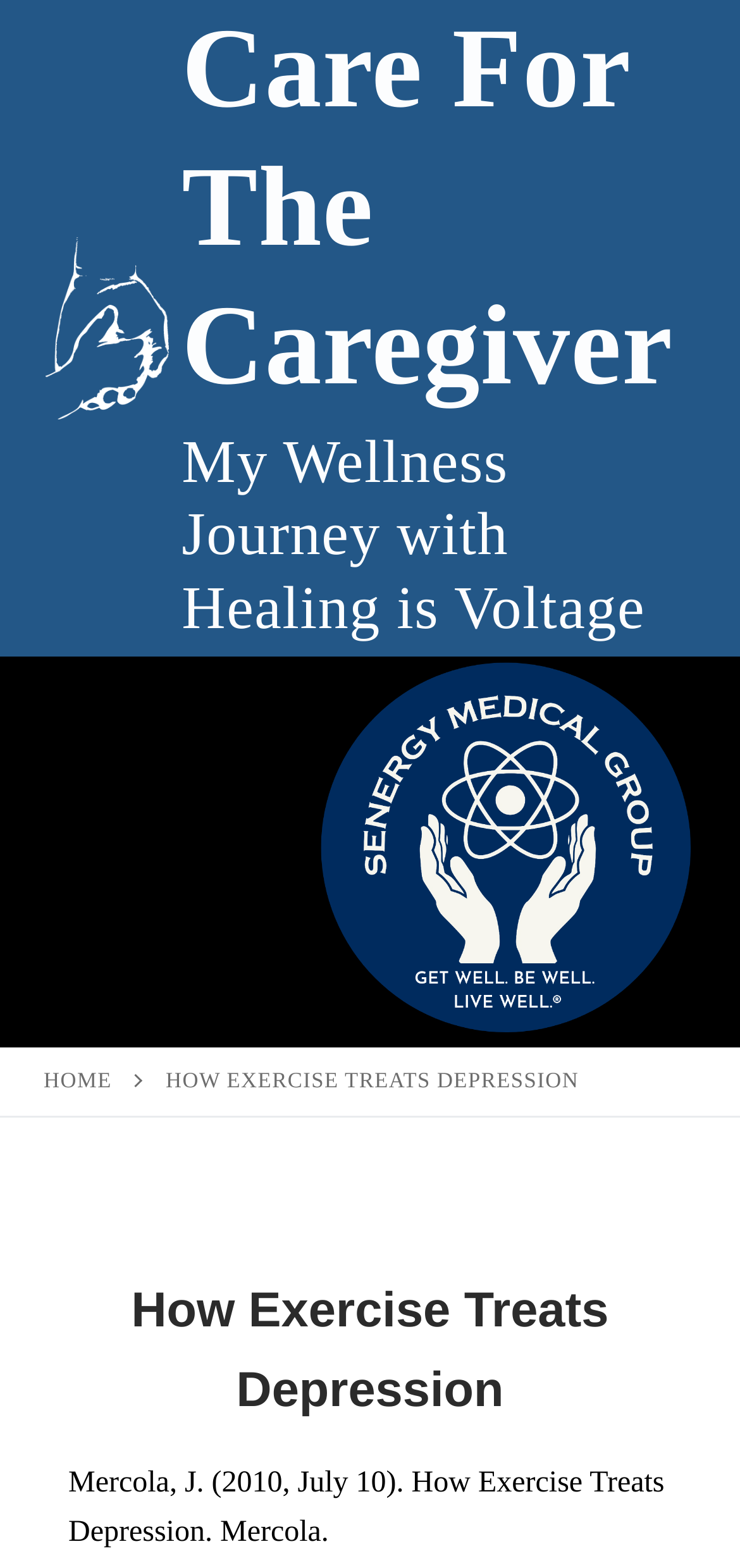What is the name of the author of the article?
From the details in the image, provide a complete and detailed answer to the question.

I found the author's name by looking at the text below the main heading, which says 'Mercola, J. (2010, July 10). How Exercise Treats Depression. Mercola.'